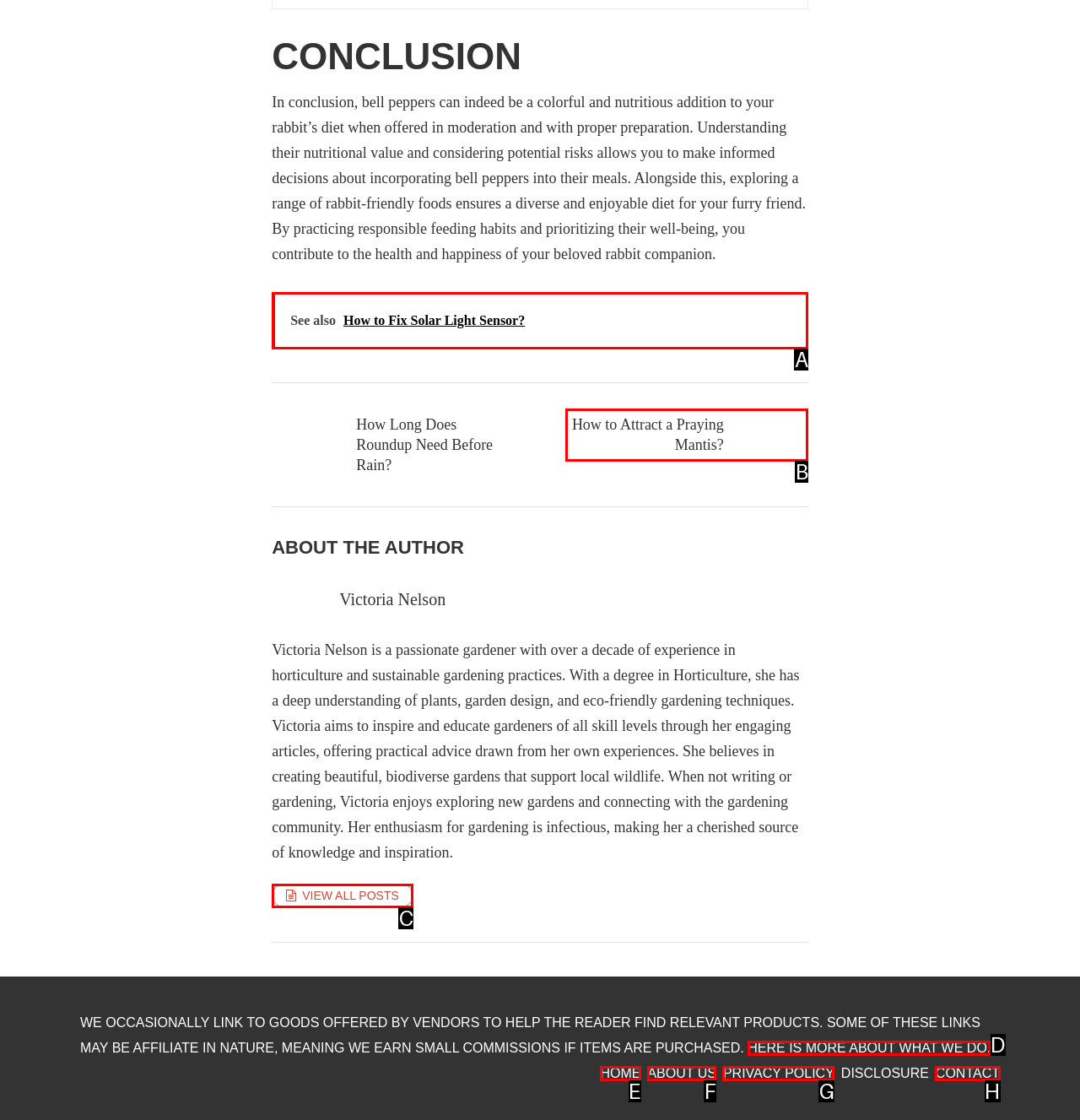Based on the provided element description: View all posts, identify the best matching HTML element. Respond with the corresponding letter from the options shown.

C